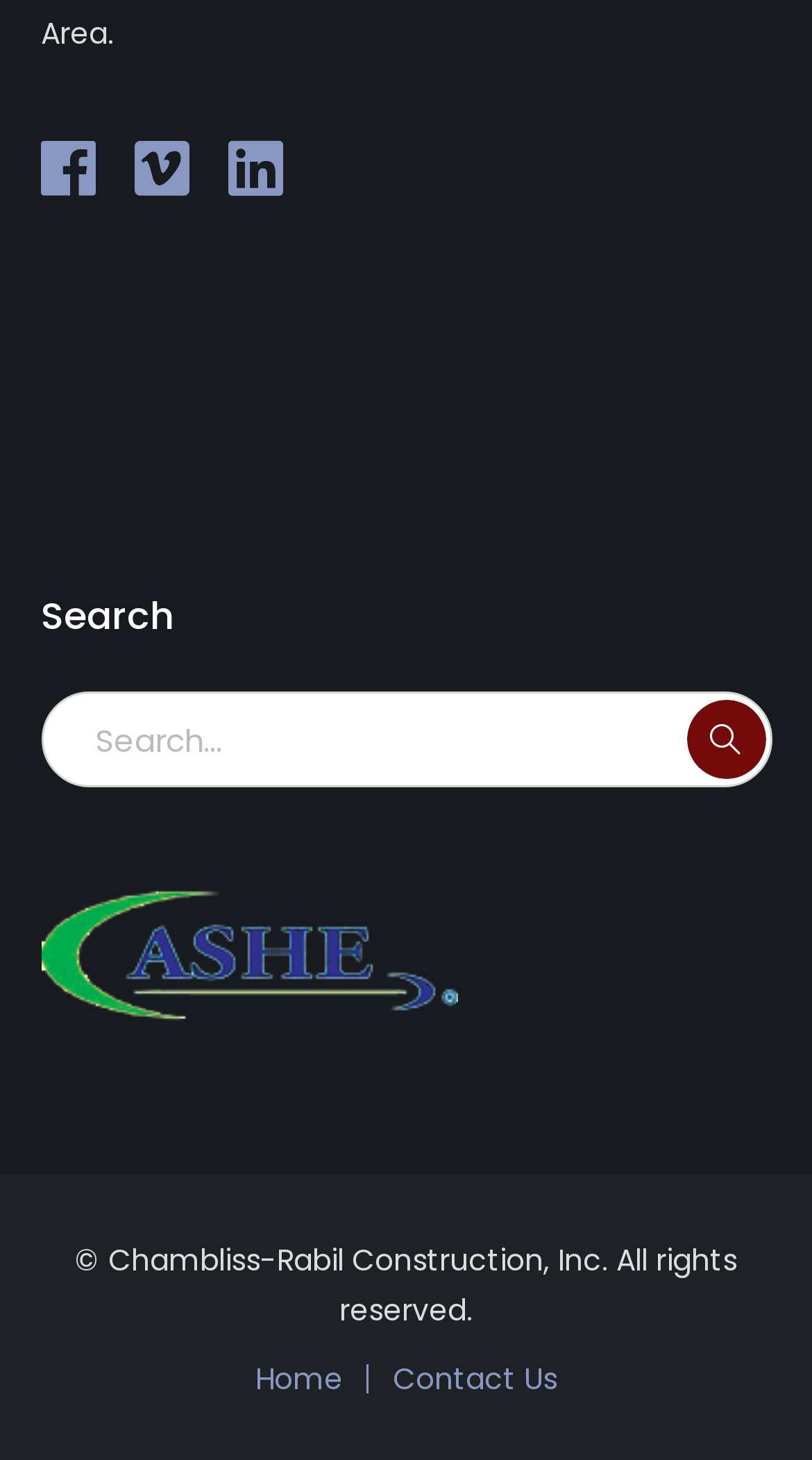Answer with a single word or phrase: 
Who owns the copyright of the website?

Chambliss-Rabil Construction, Inc.